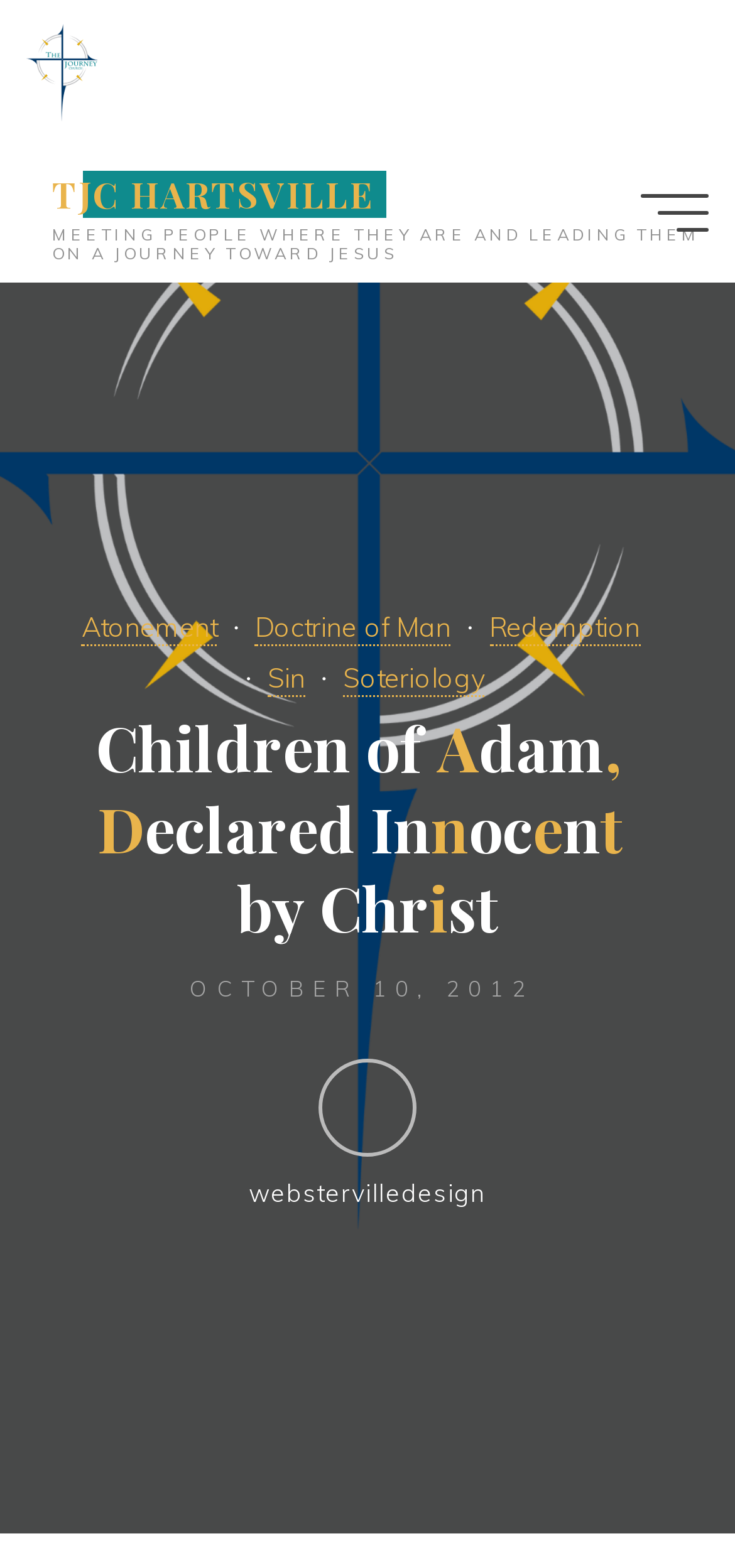What is the name of the church?
Can you provide a detailed and comprehensive answer to the question?

The name of the church can be found in the top-left corner of the webpage, where it is written as 'Children of Adam, Declared Innocent by Christ – TJC HARTSVILLE'. This is also confirmed by the image and link with the same text.